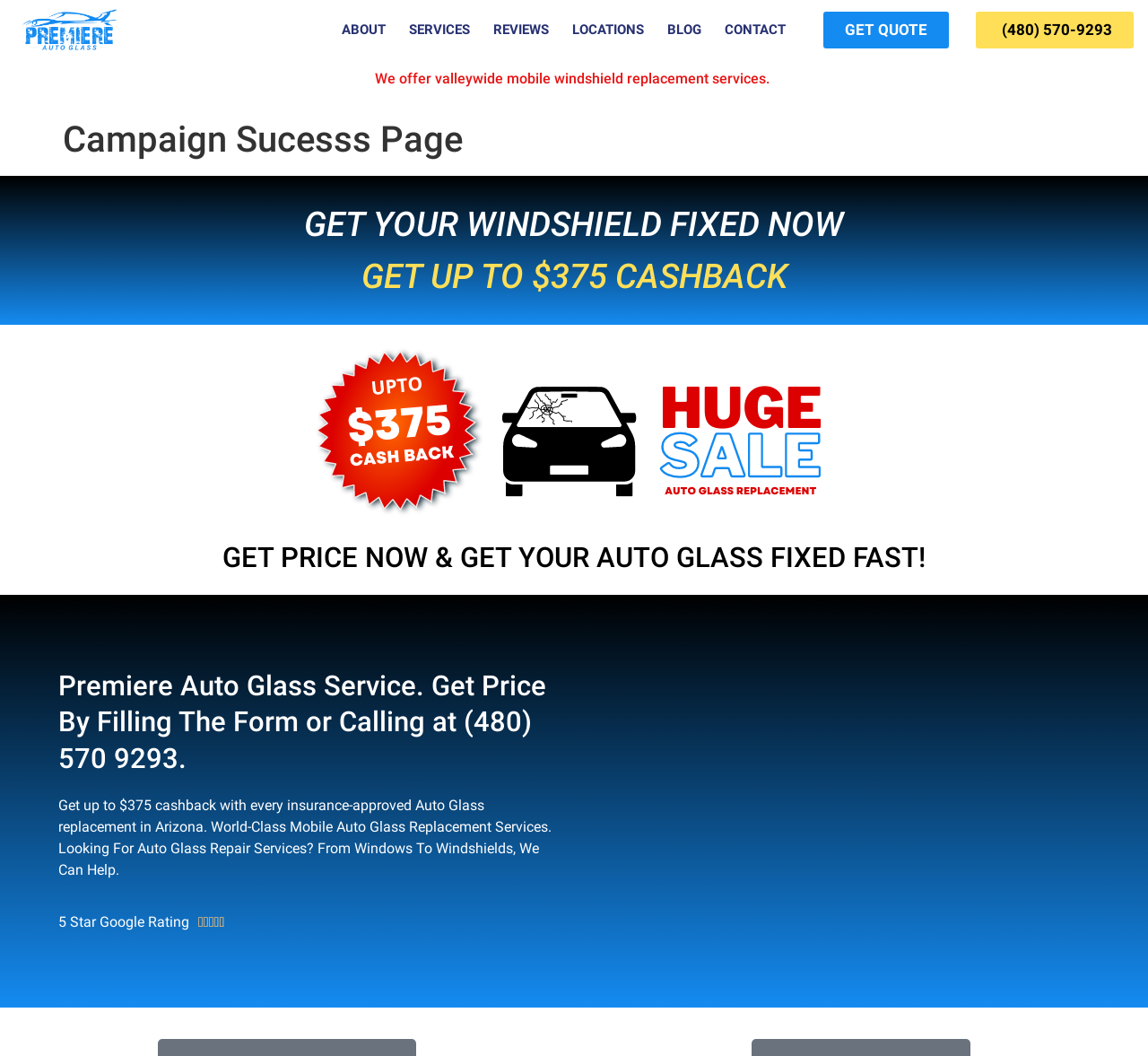Describe in detail what you see on the webpage.

This webpage is about Premiere Auto Glass Service, a company that offers windshield replacement services in Arizona. At the top left corner, there is a logo of Premiere Auto Glass, which is also a link to the company's homepage. Next to the logo, there is a navigation menu with links to different sections of the website, including ABOUT, SERVICES, REVIEWS, LOCATIONS, BLOG, and CONTACT.

Below the navigation menu, there is a brief introduction to the company's services, stating that they offer valleywide mobile windshield replacement services. The main content of the page is divided into sections, with headings that highlight the benefits of using Premiere Auto Glass Service. The first section has a heading "GET YOUR WINDSHIELD FIXED NOW" and offers a cashback deal of up to $375 for insurance-approved auto glass replacement in Arizona.

Below this section, there is an image of a windshield replacement service, and another heading "GET PRICE NOW & GET YOUR AUTO GLASS FIXED FAST!" that encourages visitors to get a quote or call the company's phone number, (480) 570-9293, which is also a link. The company's tagline, "Premiere Auto Glass Service. Get Price By Filling The Form or Calling at (480) 570 9293," is displayed prominently.

Further down the page, there is a section that describes the company's services in more detail, stating that they offer world-class mobile auto glass replacement services and can help with auto glass repair services, from windows to windshields. At the bottom of the page, there is a section that highlights the company's 5-star Google rating, with a rating of 5/5 displayed next to it.